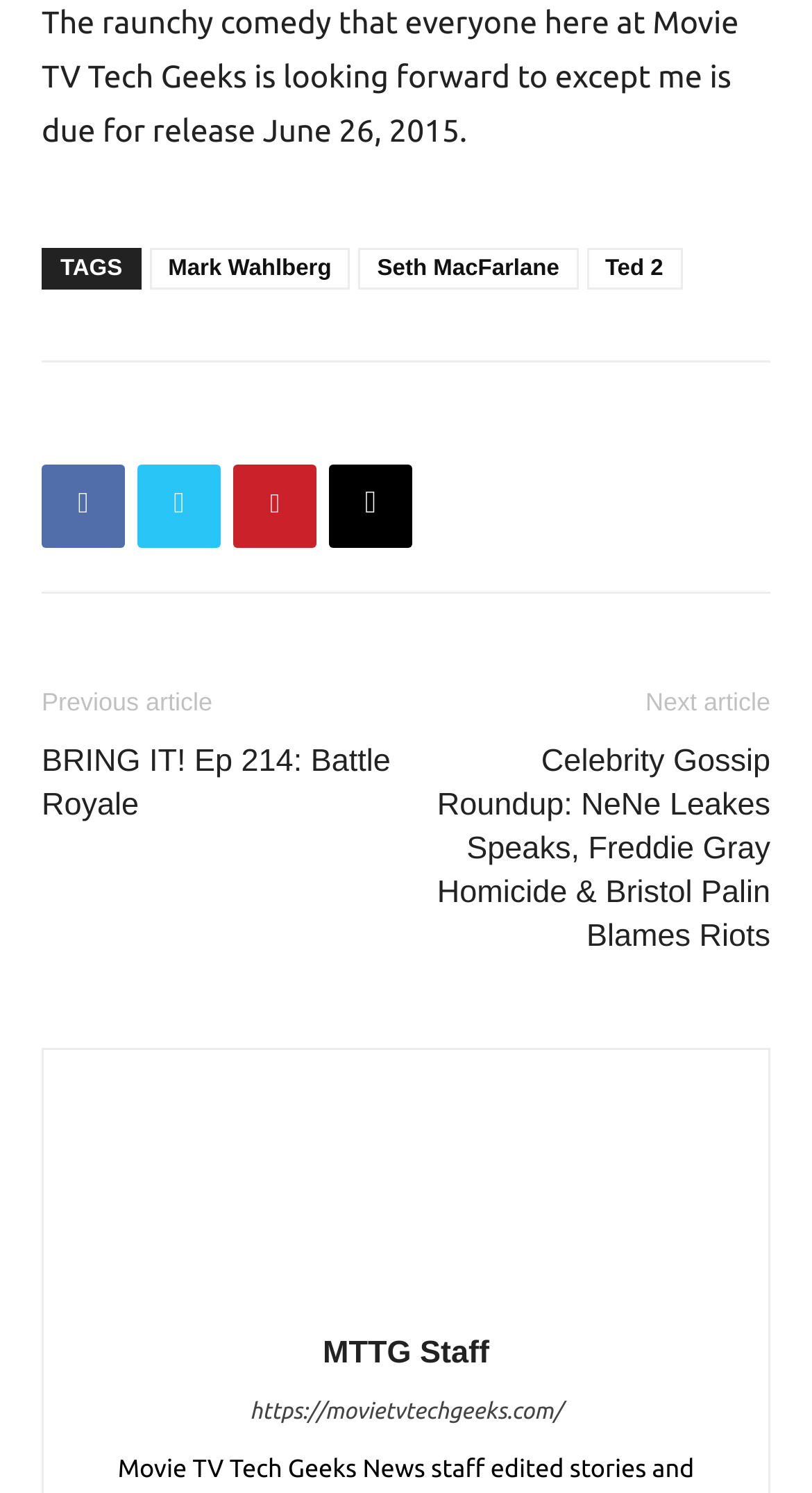Could you indicate the bounding box coordinates of the region to click in order to complete this instruction: "Like the article on Facebook".

[0.051, 0.271, 0.821, 0.301]